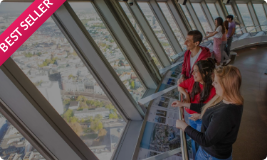What is the purpose of the bold banner?
Please provide a single word or phrase based on the screenshot.

To indicate popularity